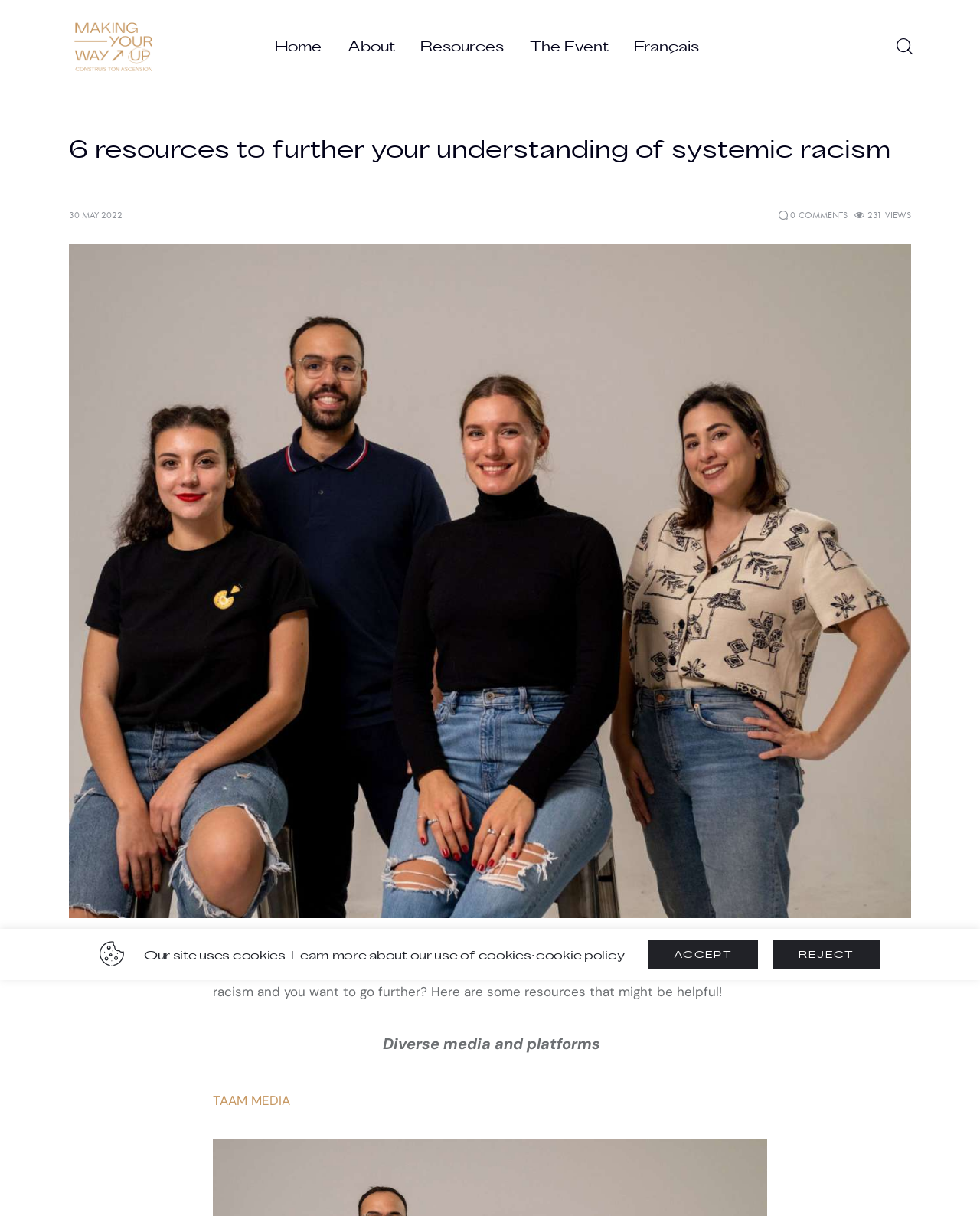Find the bounding box coordinates for the element described here: "alt="Making Your Way Up"".

[0.062, 0.007, 0.207, 0.07]